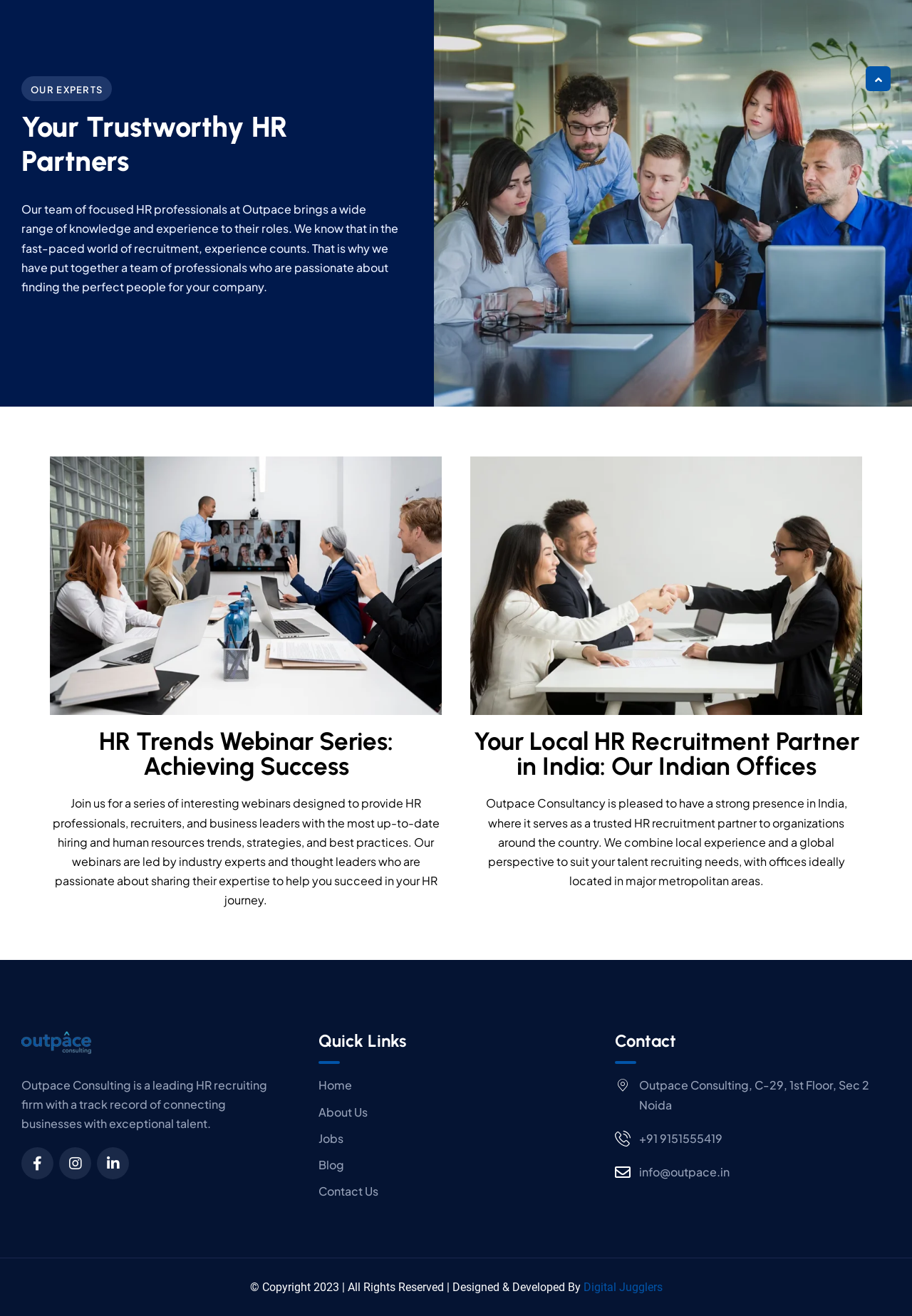Please identify the coordinates of the bounding box for the clickable region that will accomplish this instruction: "view shopping cart".

None